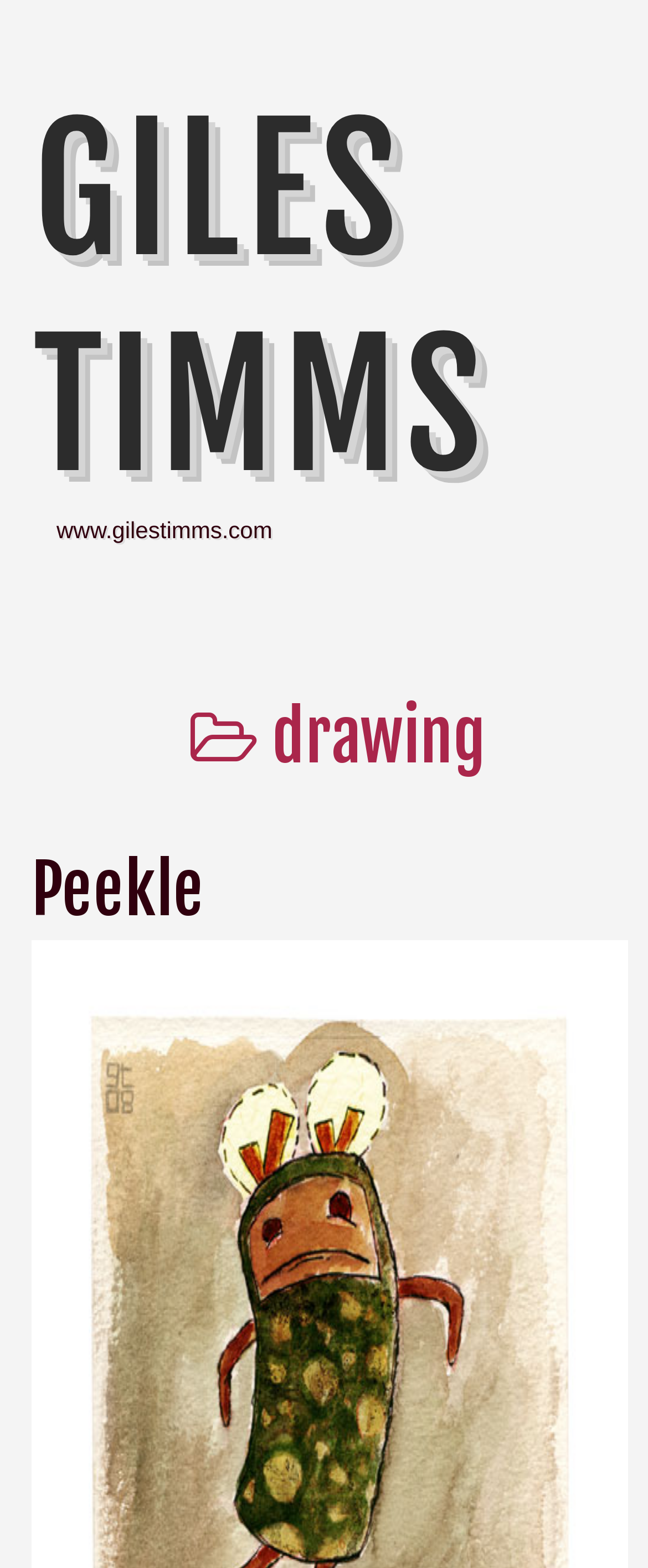Create a full and detailed caption for the entire webpage.

The webpage appears to be a personal website or portfolio of an individual named Giles Timms. At the top of the page, there is a large heading that reads "GILES TIMMS" with a link embedded within it. Below this heading, there is a smaller text that displays the website's URL, "www.gilestimms.com".

Further down the page, there is another heading that reads "c drawing", which suggests that the website may be showcasing the individual's drawing or artistic skills. Within this section, there is a subheading that reads "Peekle", which is also a link. The "Peekle" link is positioned below the "c drawing" heading, and it takes up a significant portion of the page's width.